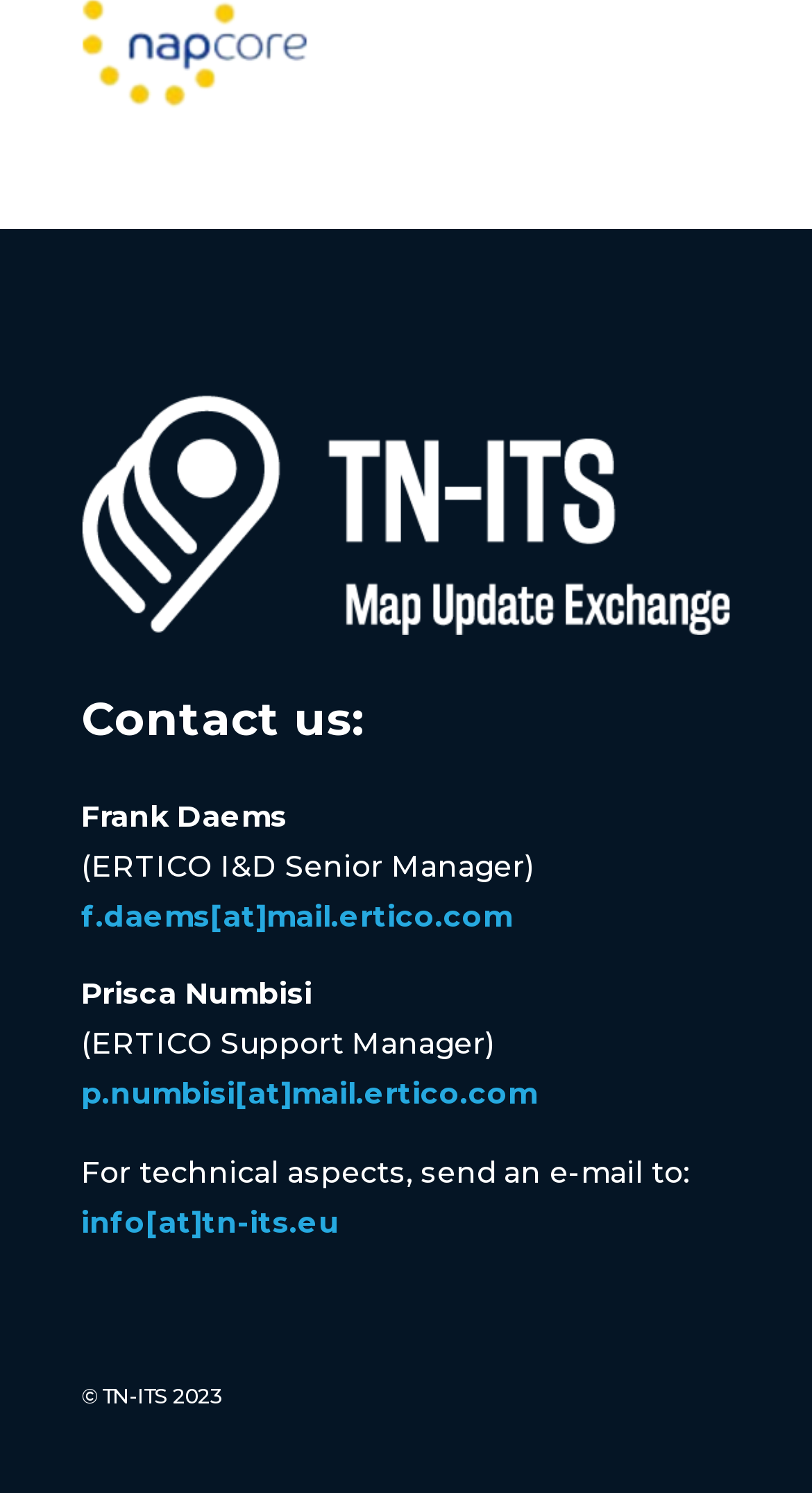What is the copyright year of the webpage?
Kindly give a detailed and elaborate answer to the question.

I found the answer by looking at the text '© TN-ITS 2023' at the bottom of the webpage.